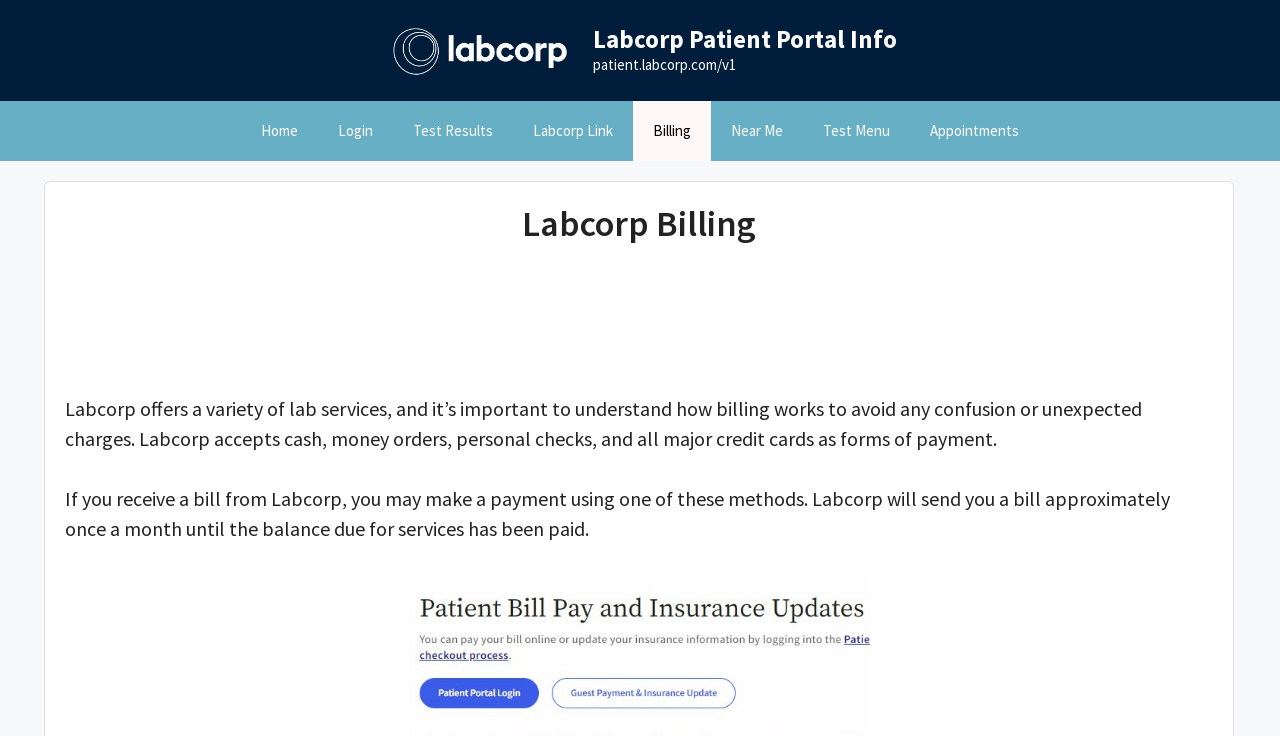Can you determine the bounding box coordinates of the area that needs to be clicked to fulfill the following instruction: "Click on the Billing link"?

[0.495, 0.138, 0.555, 0.219]